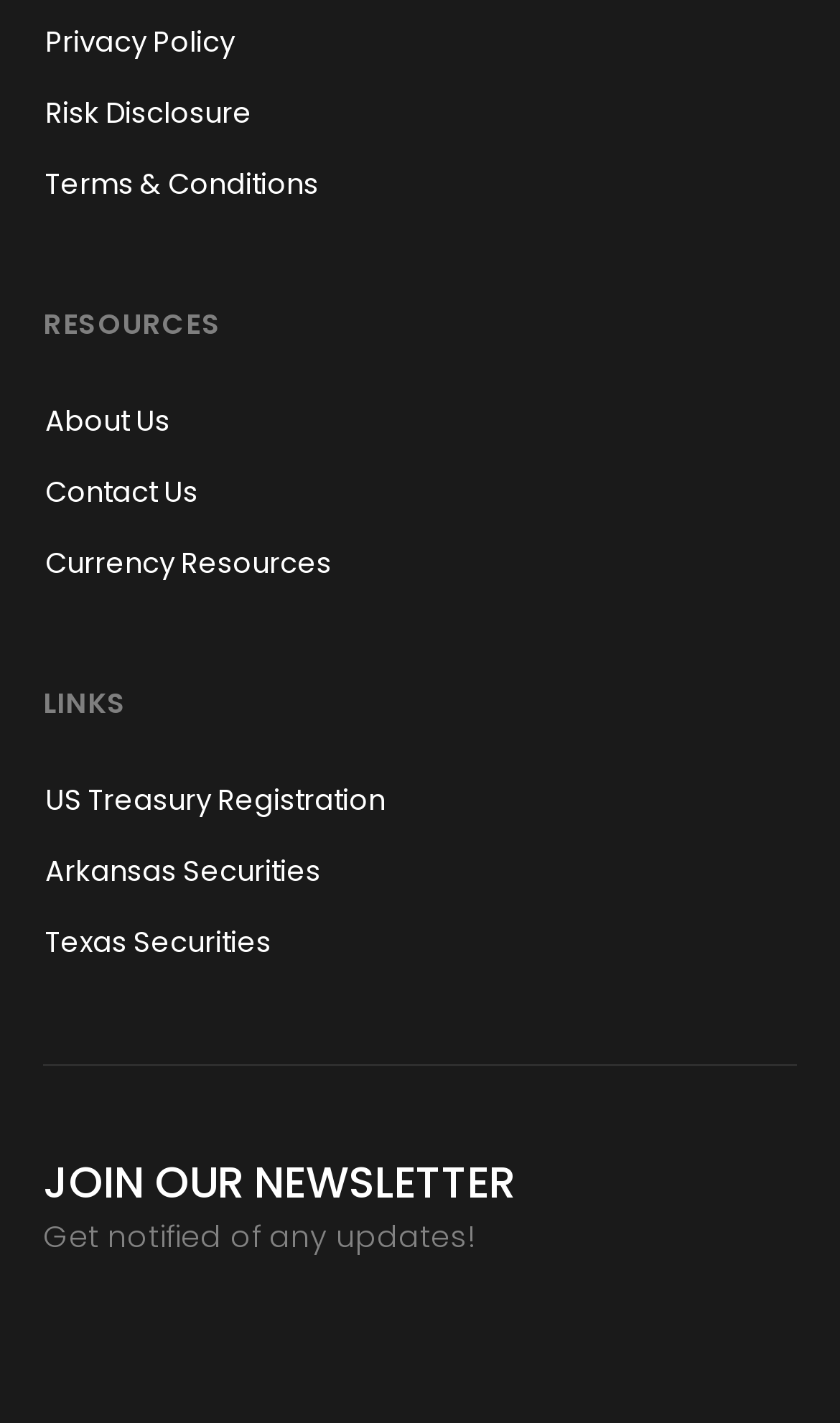Based on the image, provide a detailed response to the question:
What type of resources are provided in the 'RESOURCES' section?

The 'RESOURCES' section contains a navigation menu with a link 'Currency Resources', which suggests that the resources provided in this section are related to currency.